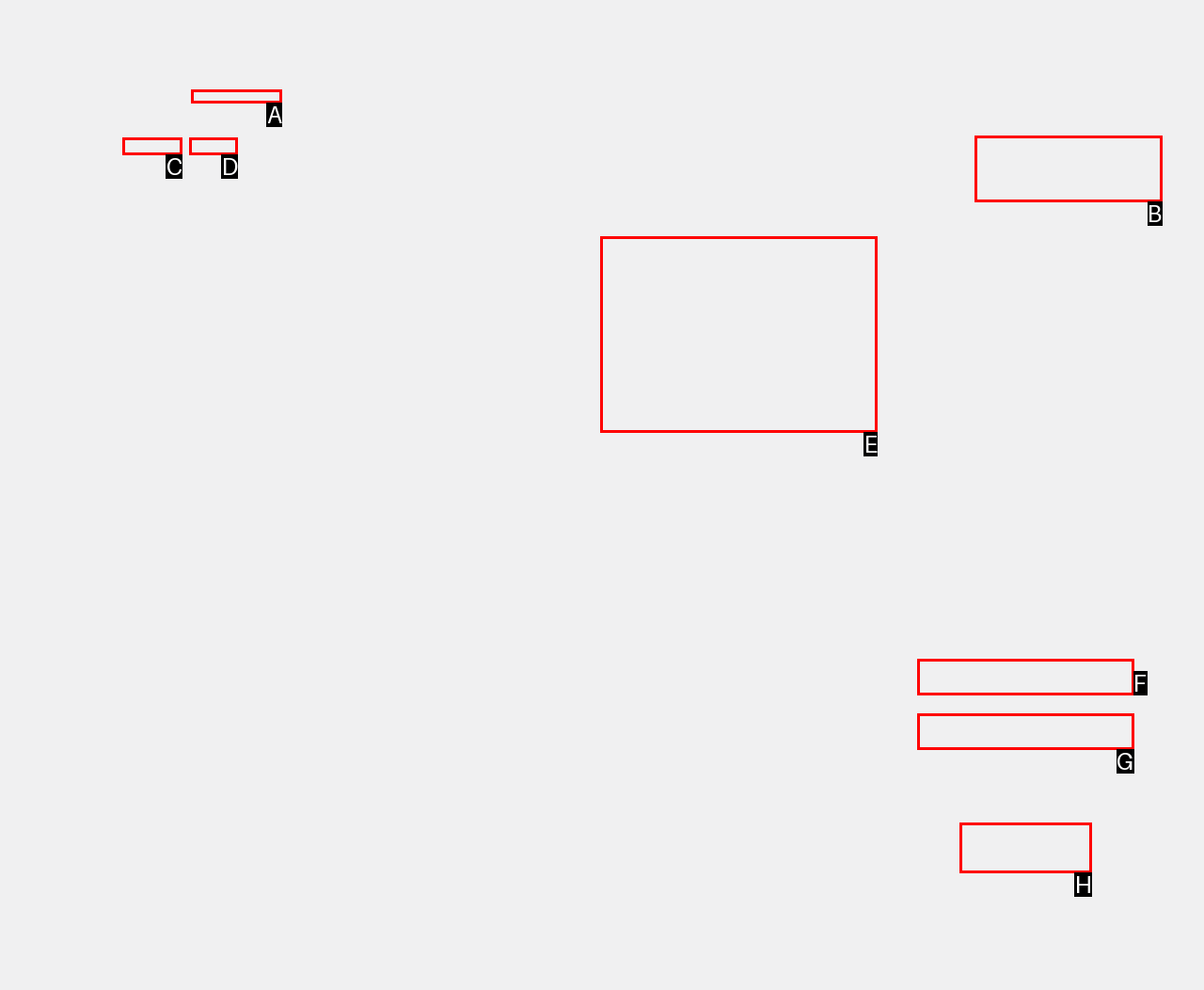Tell me which letter corresponds to the UI element that should be clicked to fulfill this instruction: Click the link to learn more about GELITA
Answer using the letter of the chosen option directly.

A